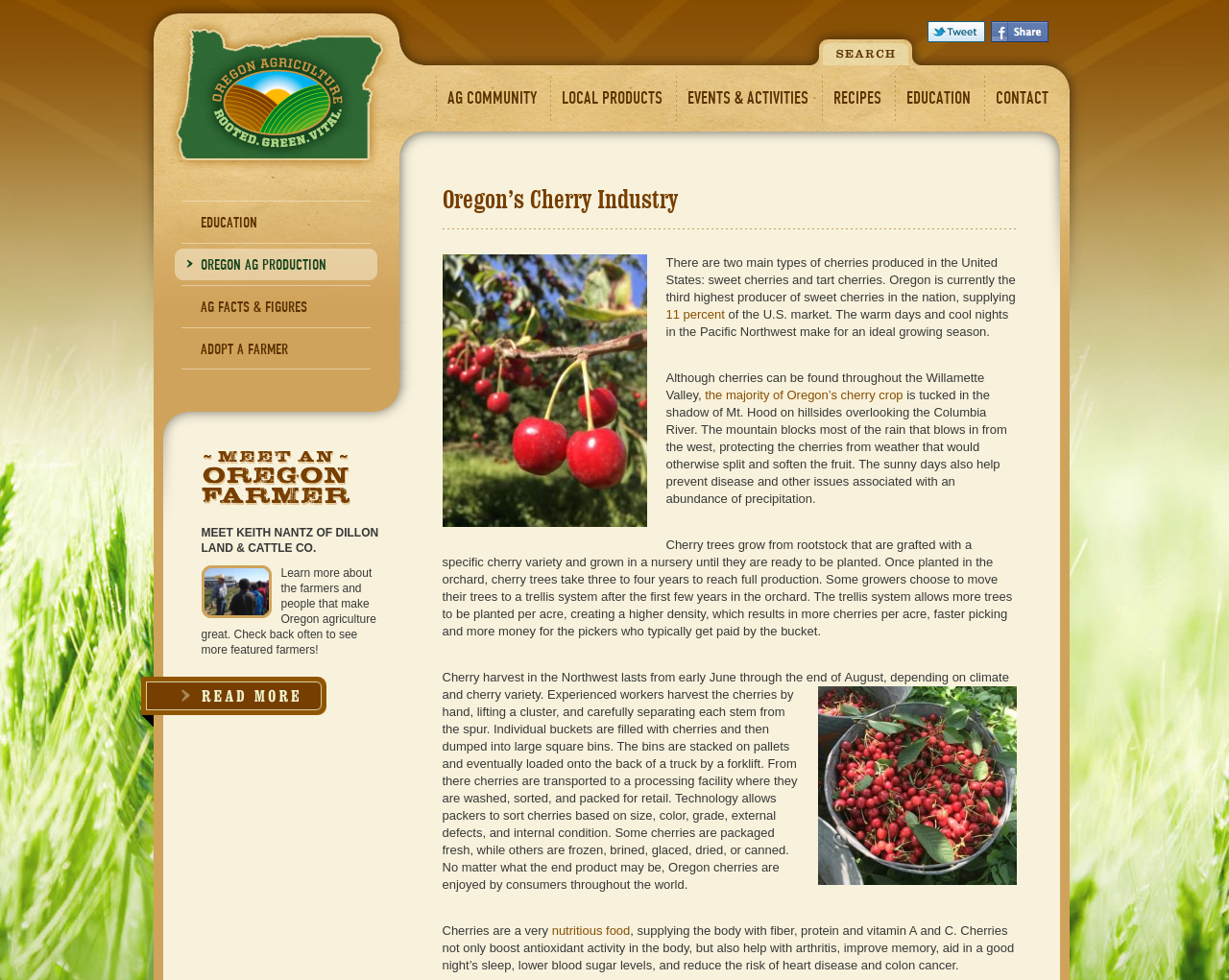Determine the bounding box coordinates for the region that must be clicked to execute the following instruction: "Learn more about Oregon Ag Production".

[0.142, 0.254, 0.307, 0.286]